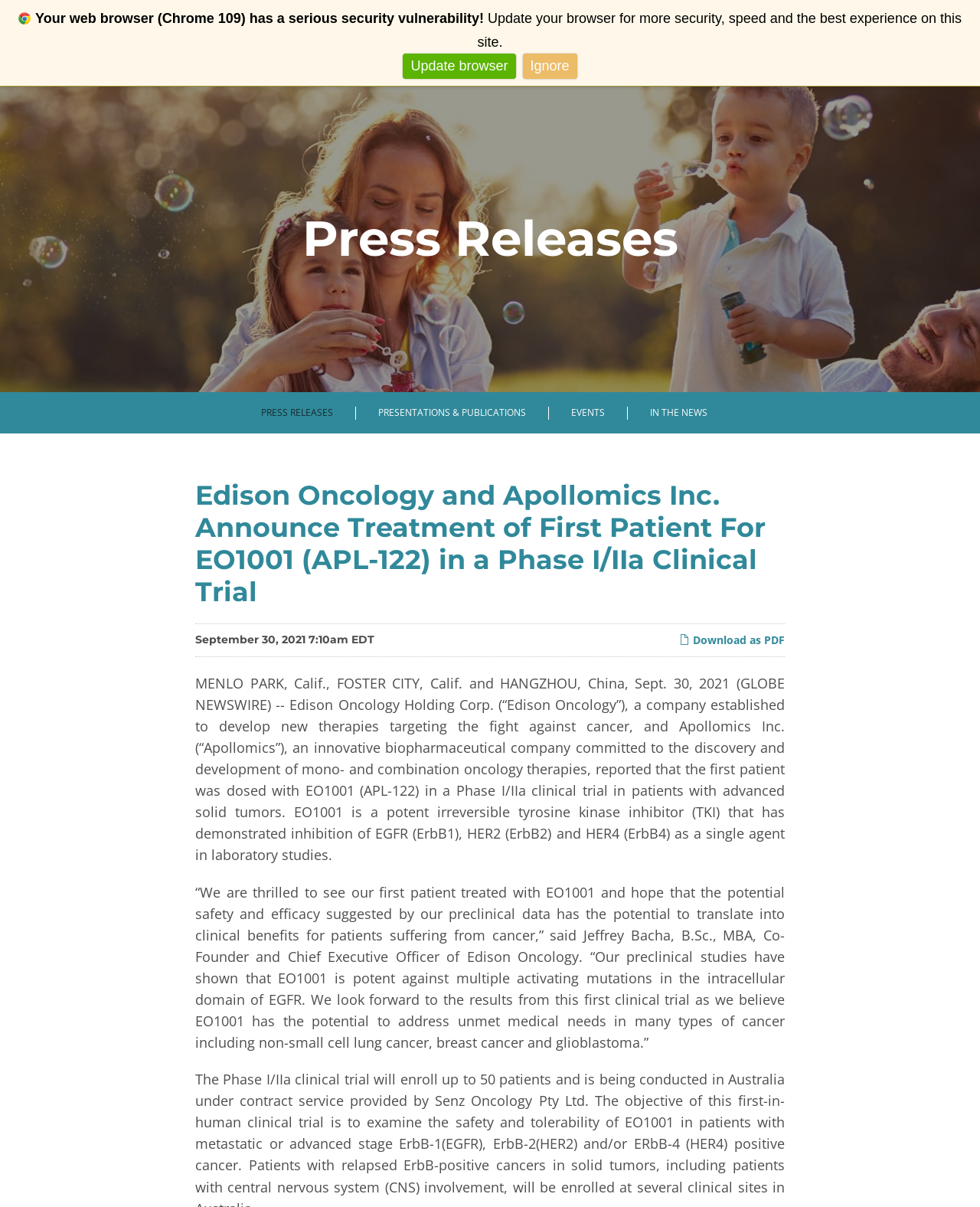Identify the bounding box for the described UI element: "Update browser".

[0.411, 0.045, 0.526, 0.065]